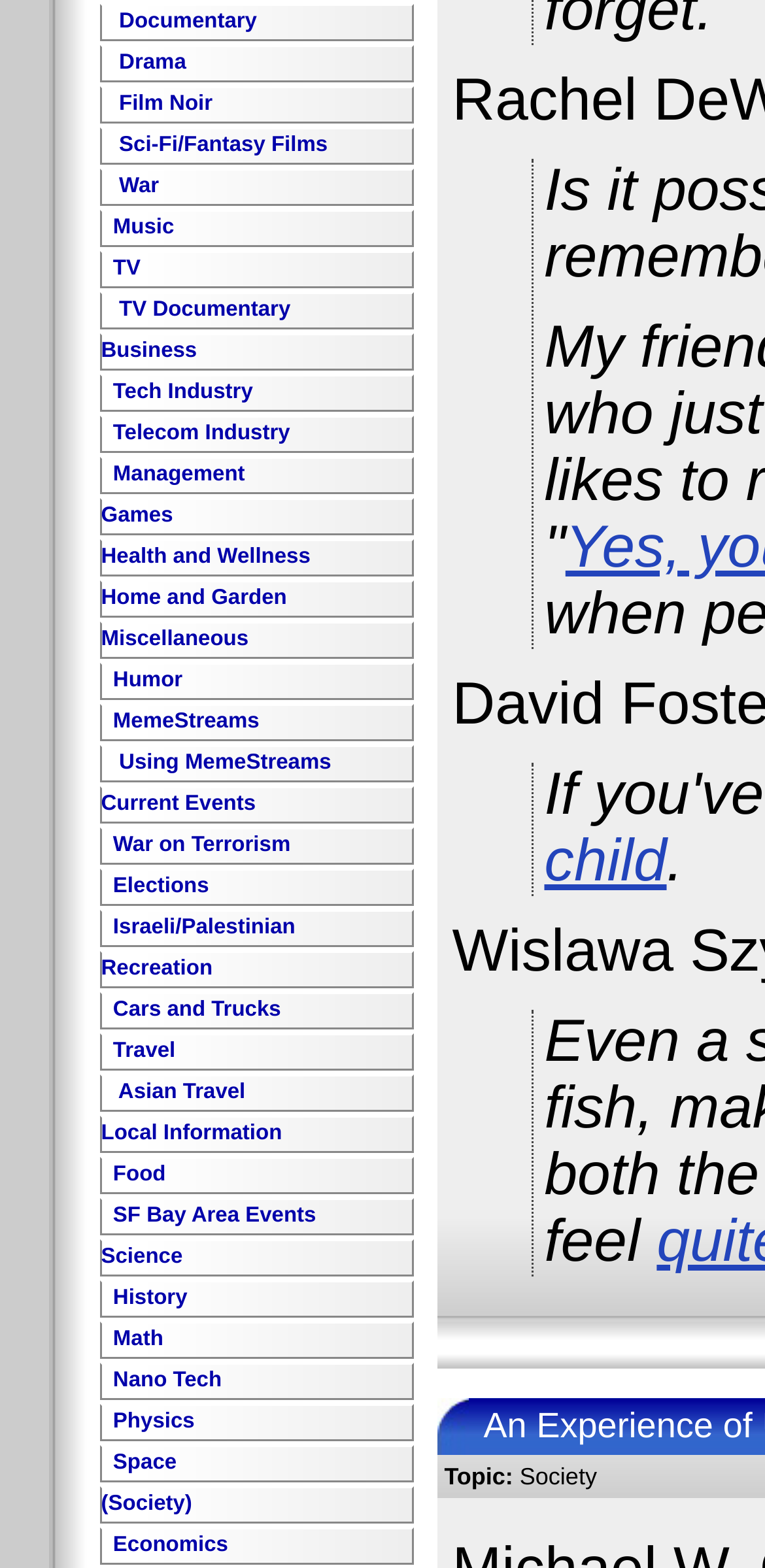Use a single word or phrase to answer this question: 
What is the first category listed?

Documentary